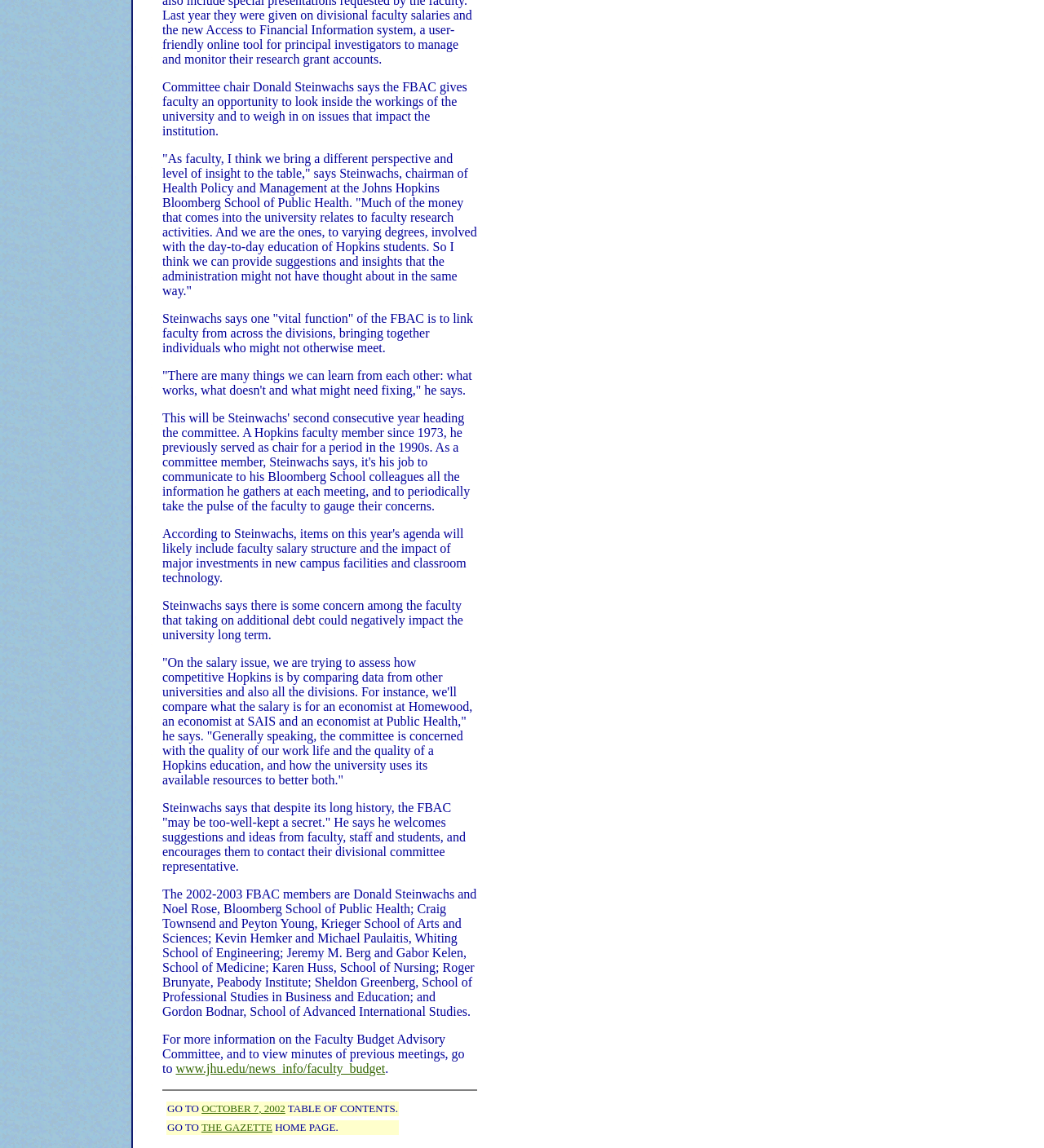Find the bounding box coordinates for the UI element whose description is: "THE GAZETTE". The coordinates should be four float numbers between 0 and 1, in the format [left, top, right, bottom].

[0.193, 0.977, 0.261, 0.987]